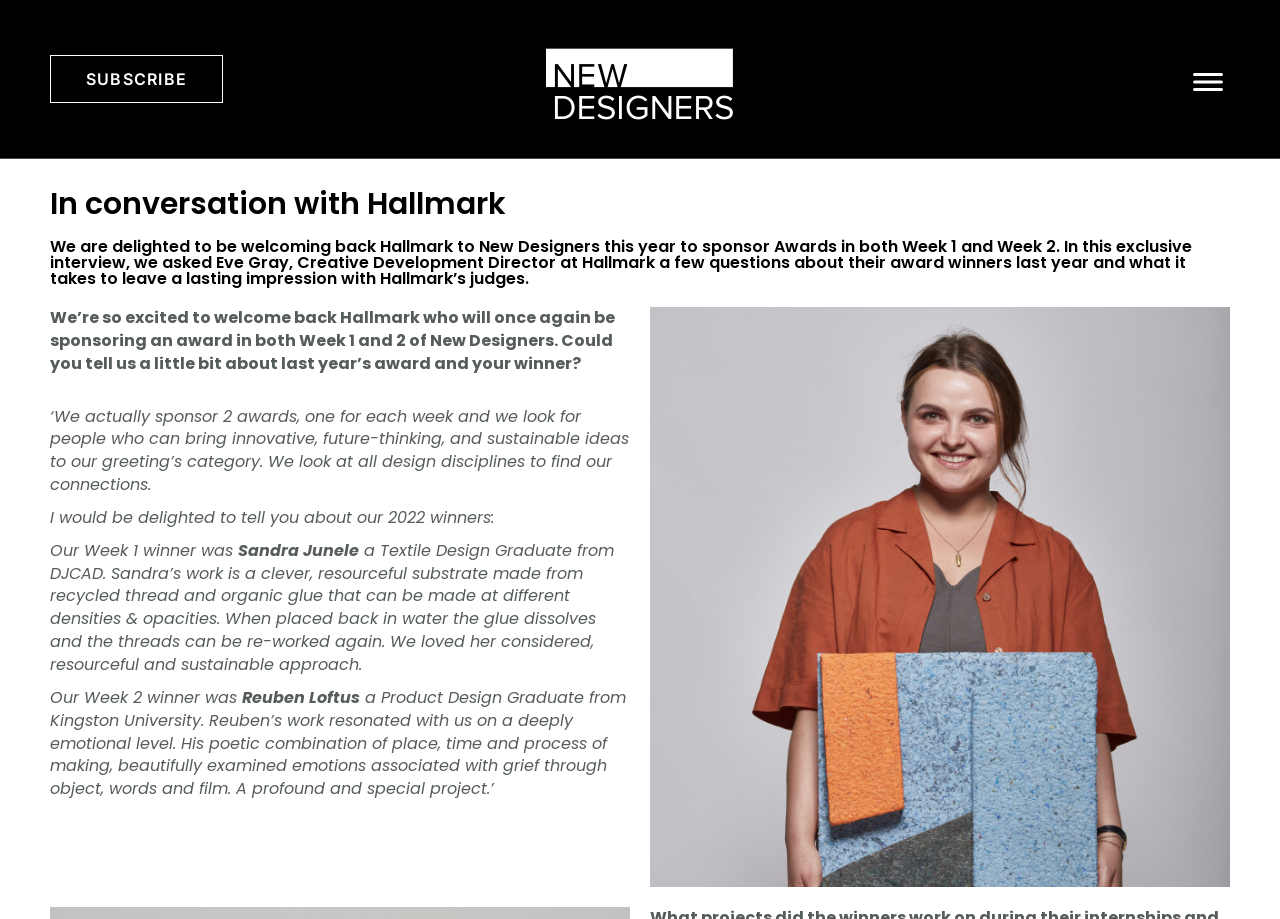Use a single word or phrase to answer the following:
How many awards does Hallmark sponsor?

2